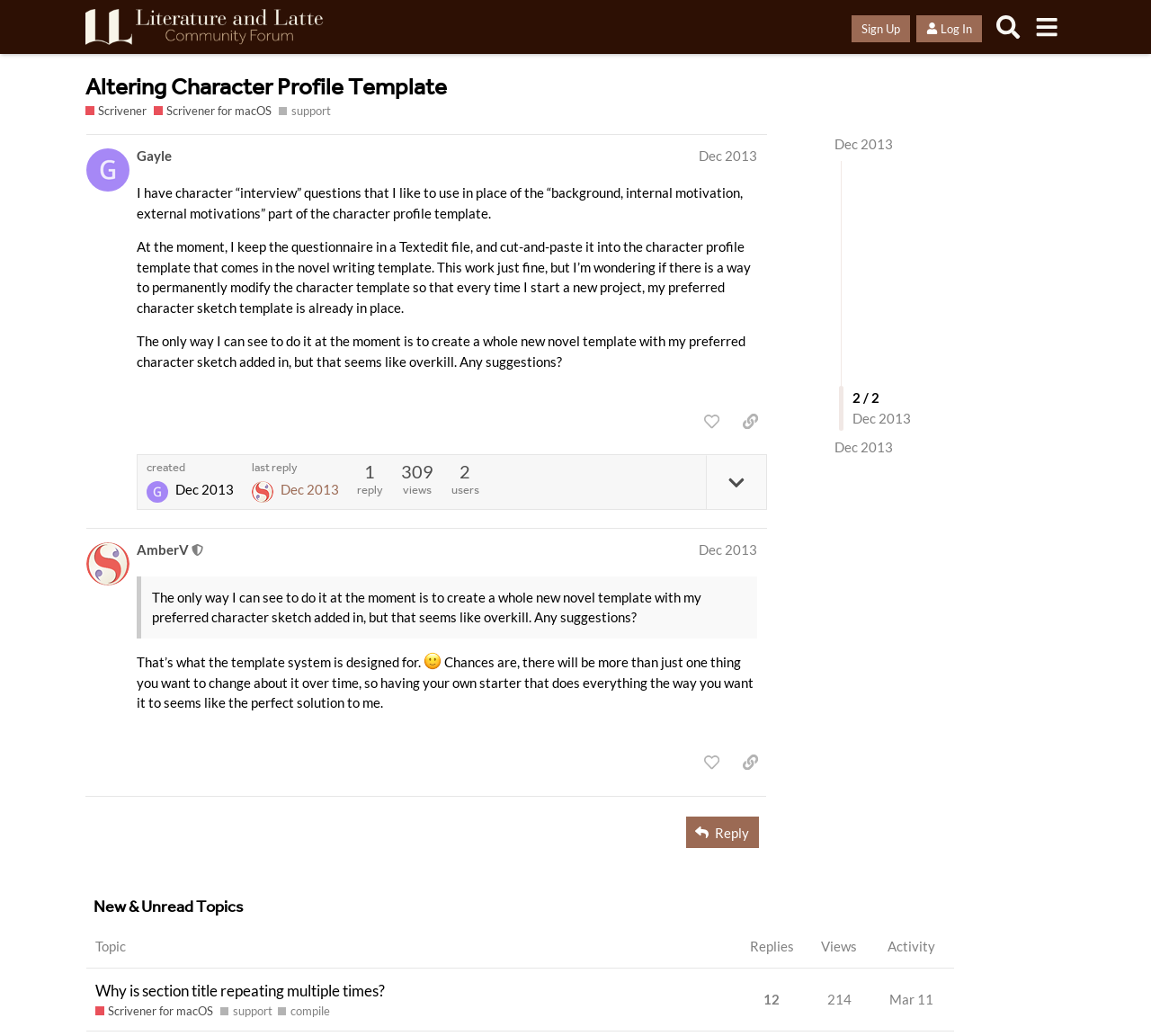Locate the coordinates of the bounding box for the clickable region that fulfills this instruction: "Reply".

[0.596, 0.788, 0.659, 0.819]